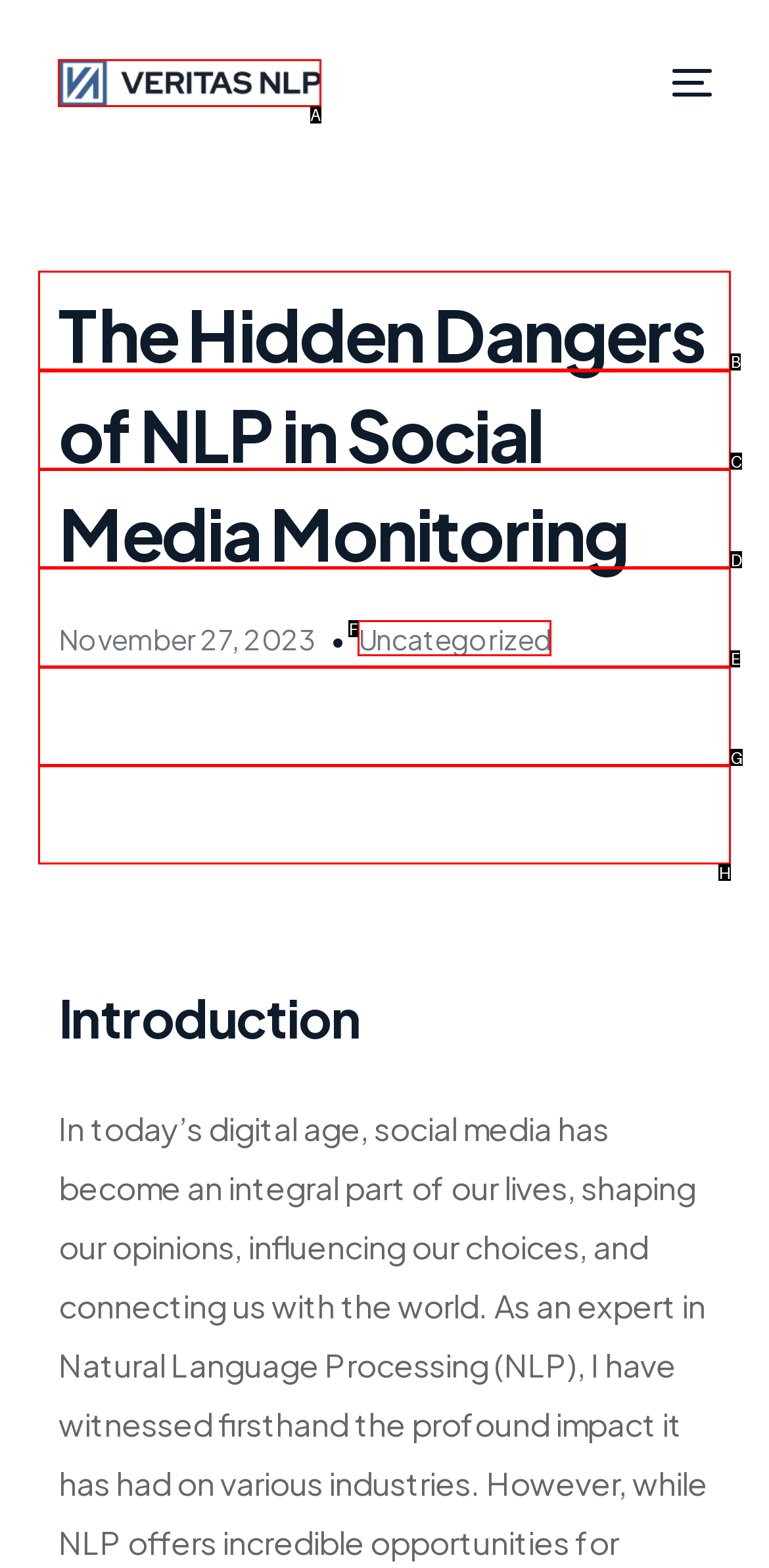Identify the correct UI element to click to achieve the task: view the About Us page.
Answer with the letter of the appropriate option from the choices given.

B